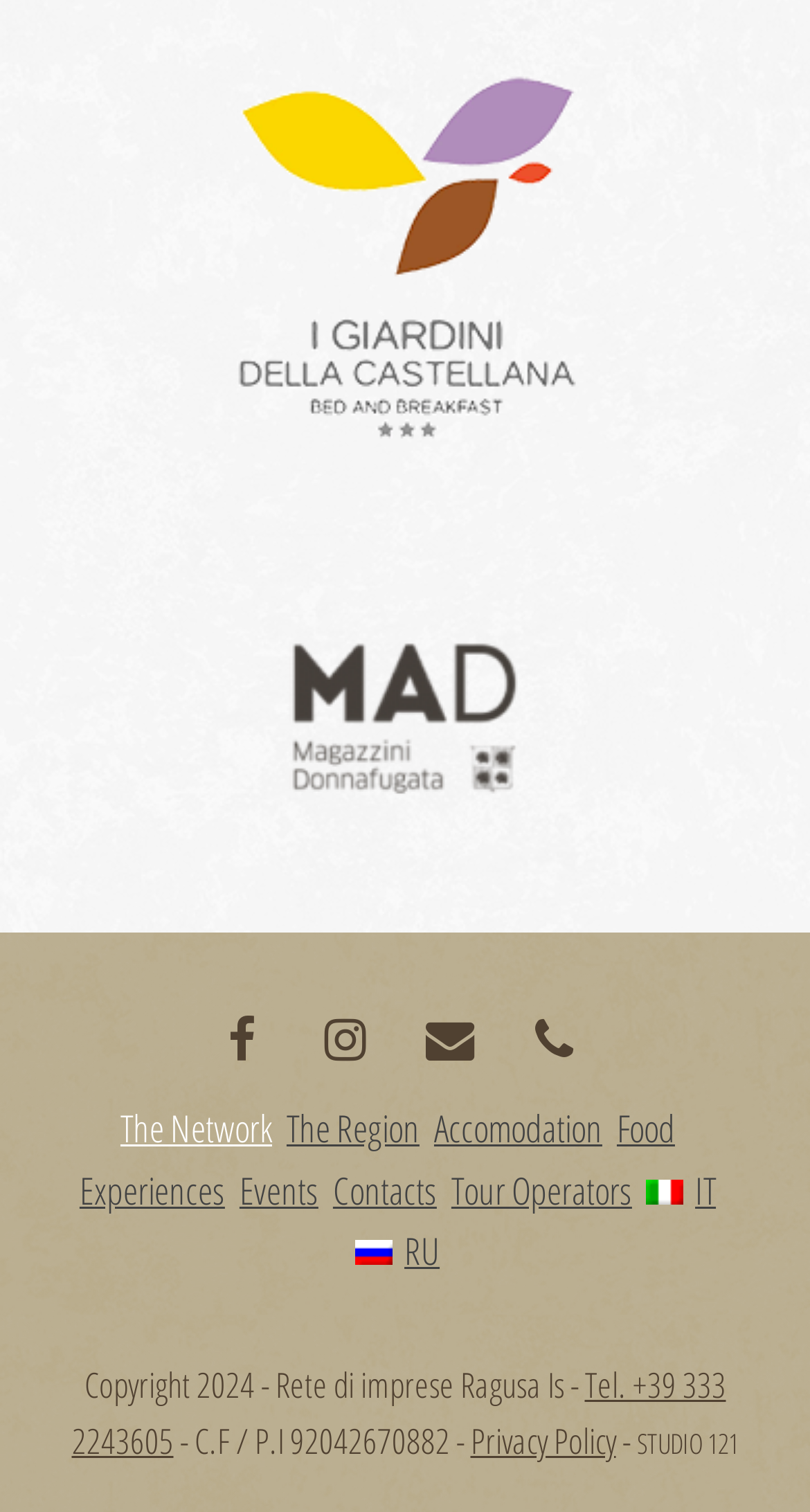Please locate the clickable area by providing the bounding box coordinates to follow this instruction: "explore The Network".

[0.149, 0.726, 0.336, 0.767]